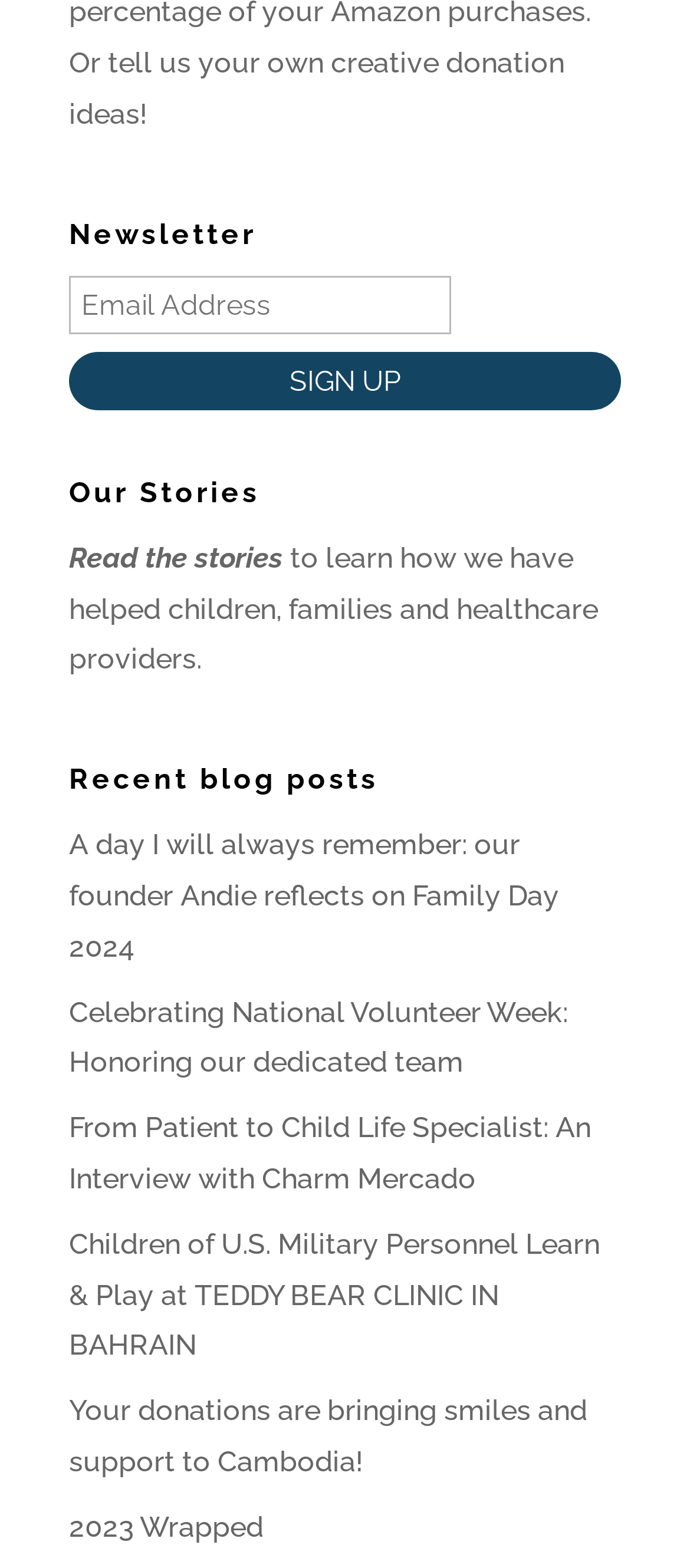Given the content of the image, can you provide a detailed answer to the question?
How many blog posts are listed on the webpage?

There are six links listed under the 'Recent blog posts' section, each with a unique title, indicating that there are six blog posts displayed on the webpage.